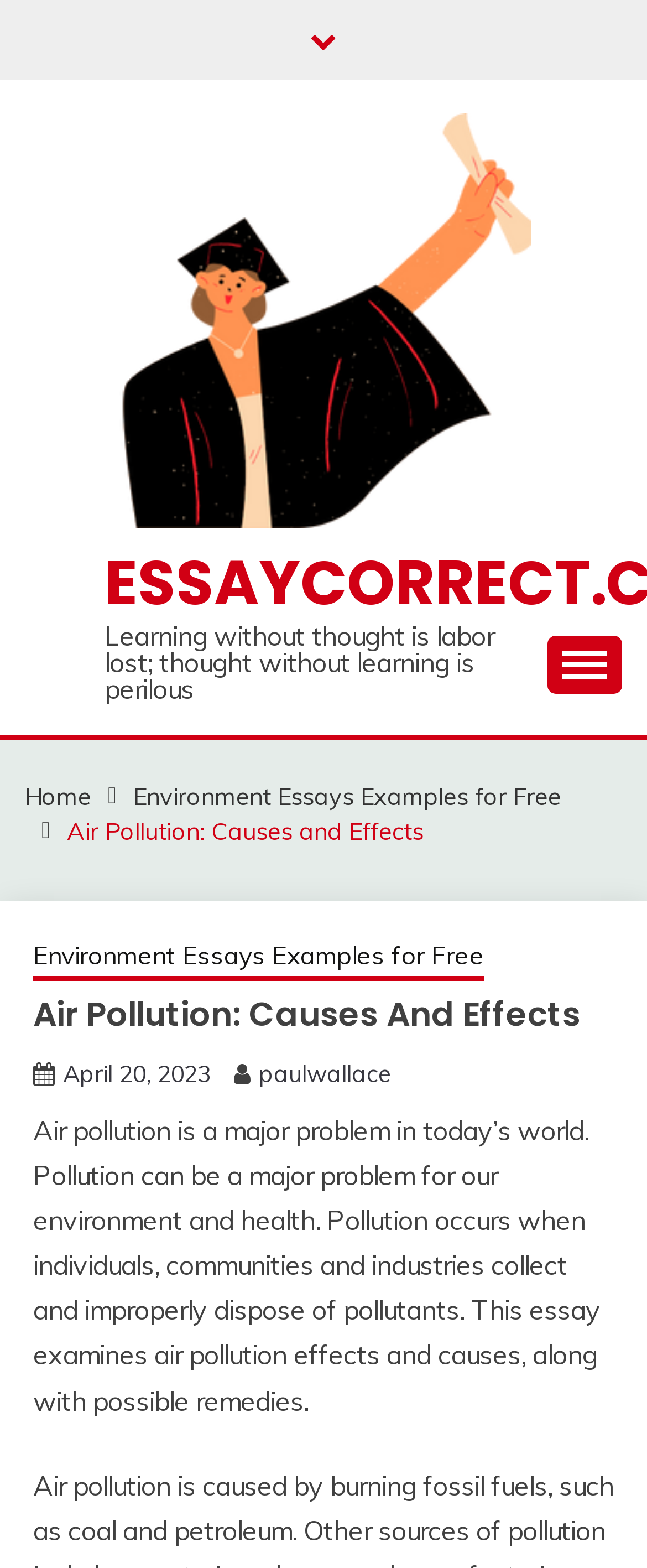Describe all visible elements and their arrangement on the webpage.

The webpage is about air pollution, specifically discussing its causes and effects. At the top, there is a link to the website's homepage, followed by the website's logo, which is an image. Below the logo, there is a quote "Learning without thought is labor lost; thought without learning is perilous". 

On the right side, there is a button to expand the primary menu. The navigation menu, also known as breadcrumbs, is located below the button. The menu consists of five links: "Home", "Environment Essays Examples for Free" (which appears twice), "Air Pollution: Causes and Effects", and a link to a specific date, "April 20, 2023". 

The main content of the webpage is headed by a title "Air Pollution: Causes And Effects". Below the title, there is a paragraph of text that summarizes the essay, stating that air pollution is a major problem for the environment and health, and that it occurs when pollutants are improperly disposed of. The essay also examines the effects and causes of air pollution, as well as possible remedies.